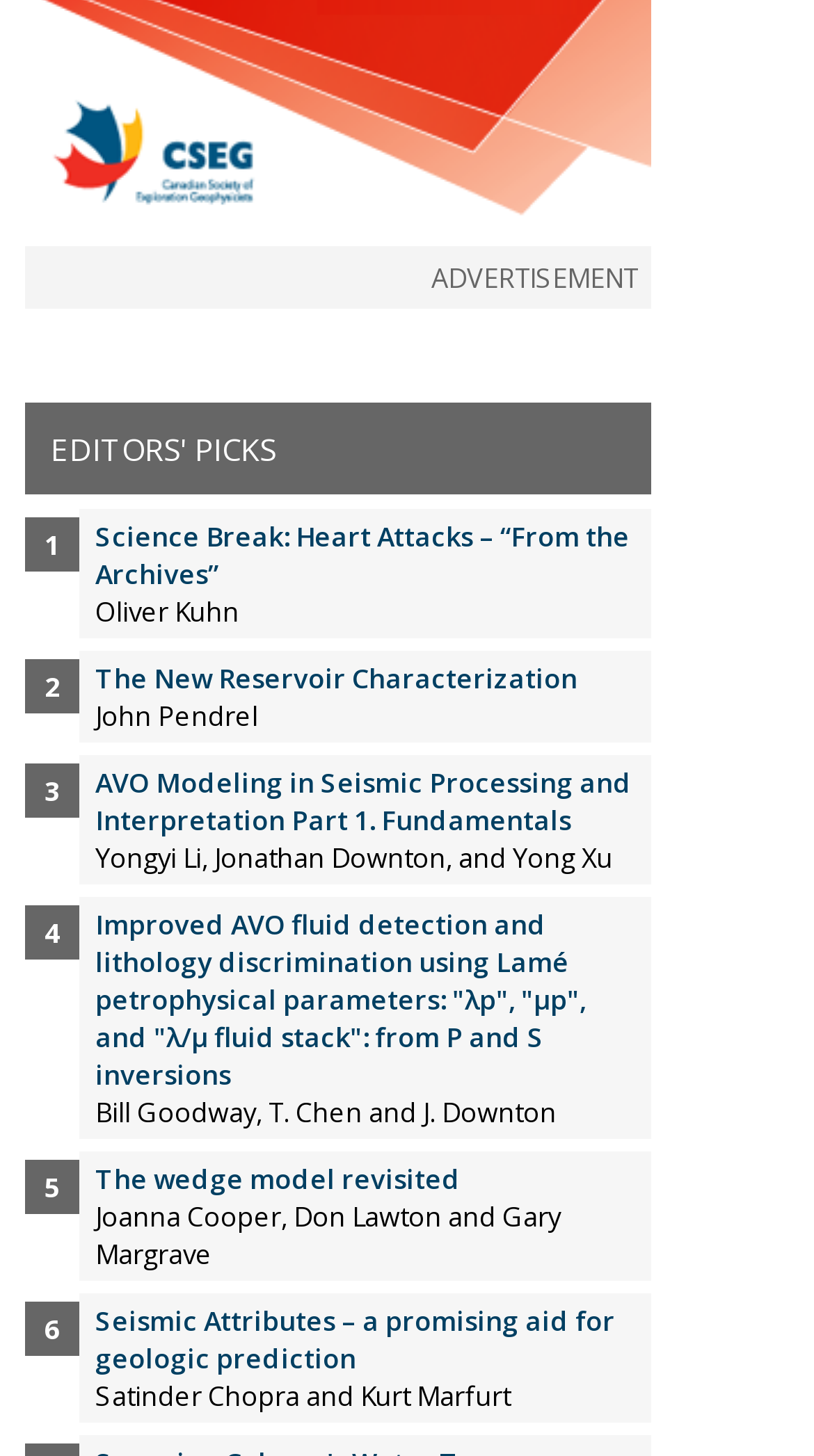Could you find the bounding box coordinates of the clickable area to complete this instruction: "Read 'EDITORS' PICKS'"?

[0.031, 0.276, 0.8, 0.339]